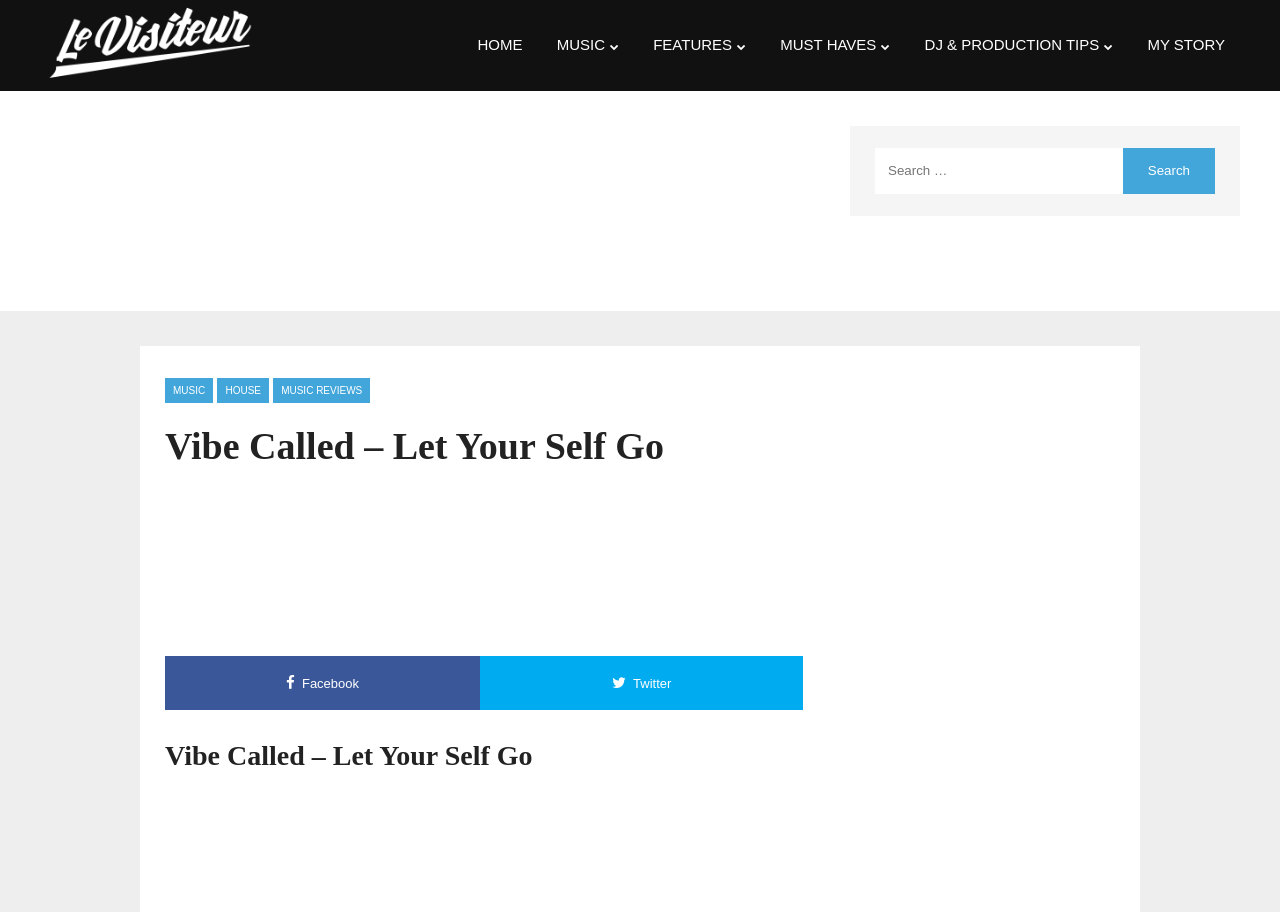Determine the coordinates of the bounding box for the clickable area needed to execute this instruction: "read music article".

[0.129, 0.464, 0.871, 0.535]